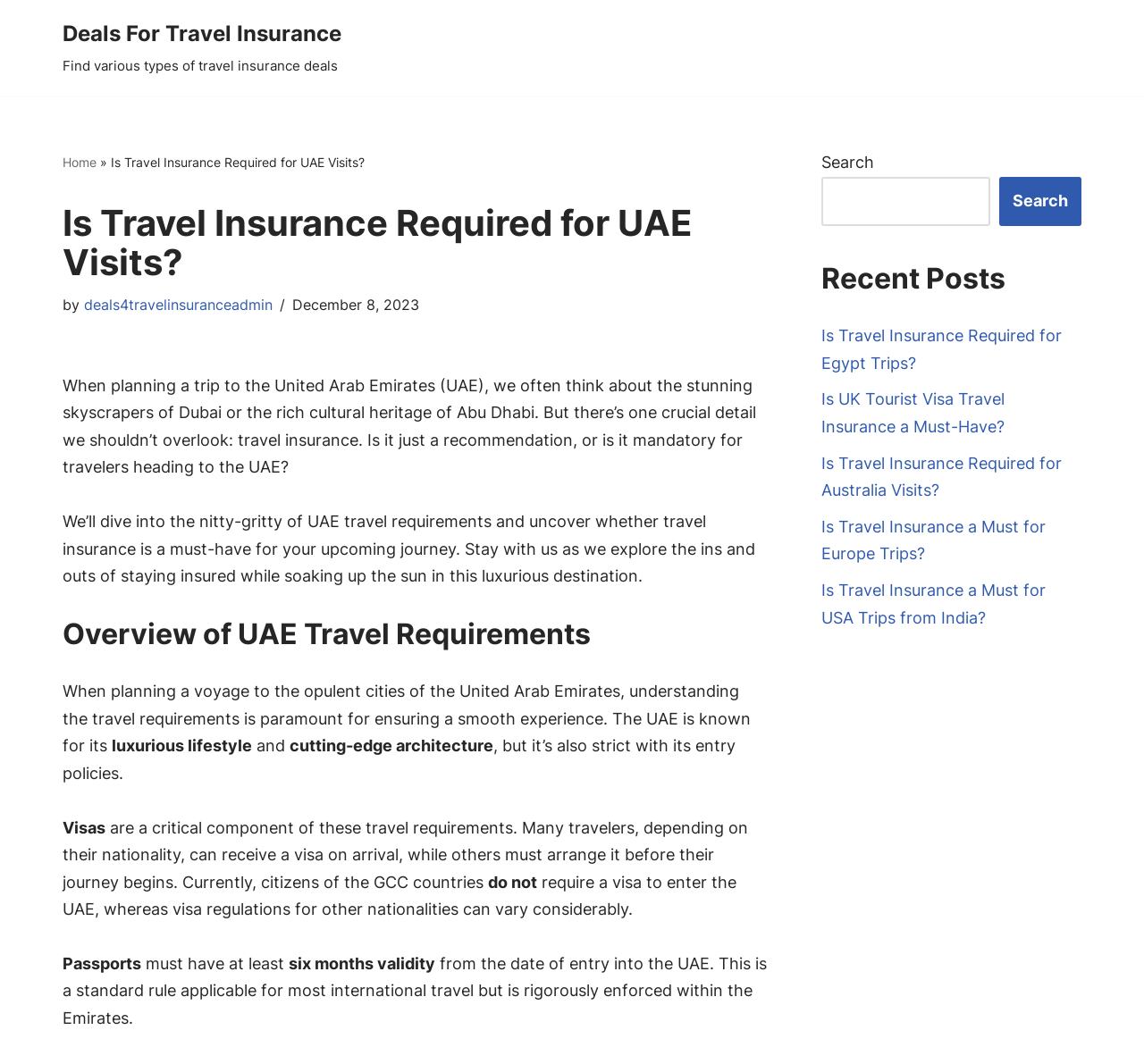From the given element description: "parent_node: Search name="s"", find the bounding box for the UI element. Provide the coordinates as four float numbers between 0 and 1, in the order [left, top, right, bottom].

[0.718, 0.166, 0.866, 0.212]